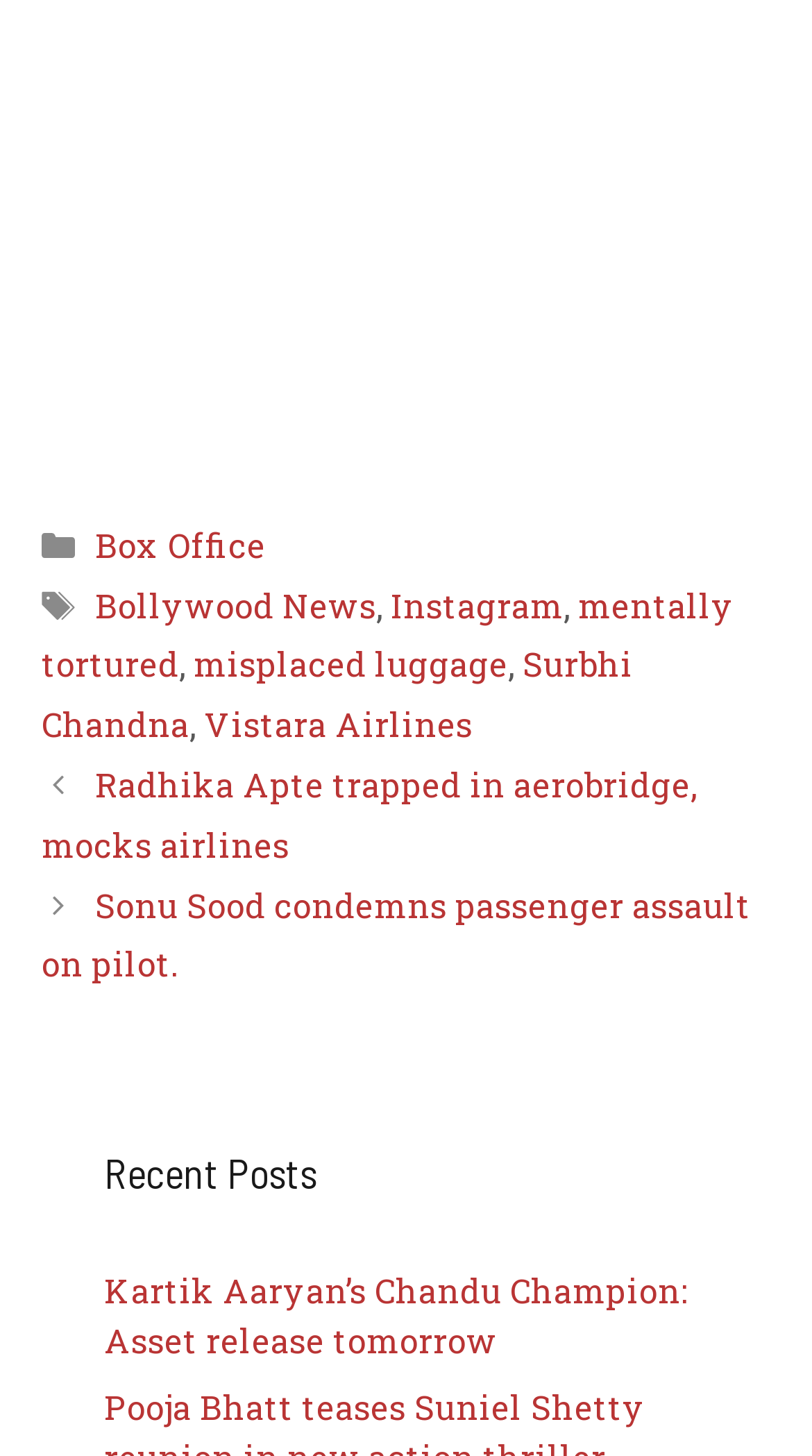Can you determine the bounding box coordinates of the area that needs to be clicked to fulfill the following instruction: "Check out Bollywood News"?

[0.117, 0.4, 0.463, 0.43]